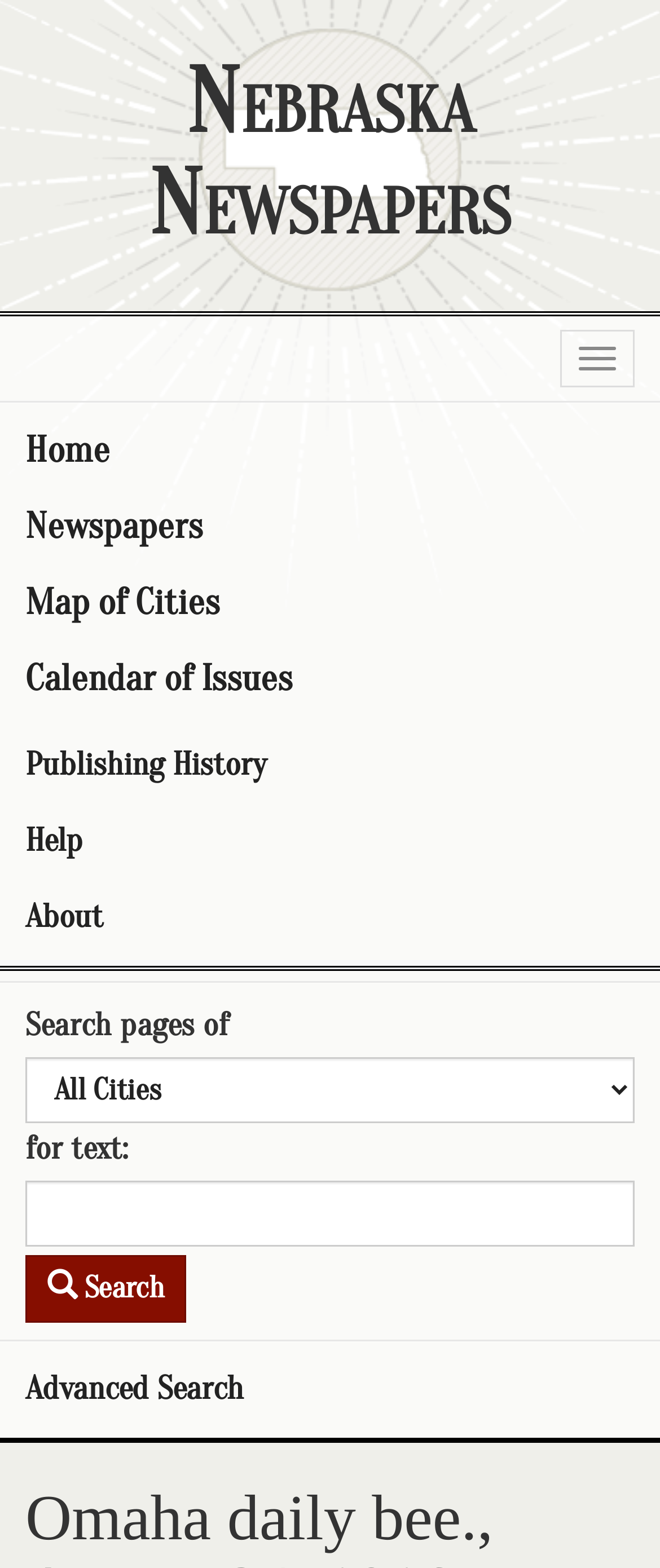Determine the bounding box coordinates of the clickable region to follow the instruction: "Open menu".

None